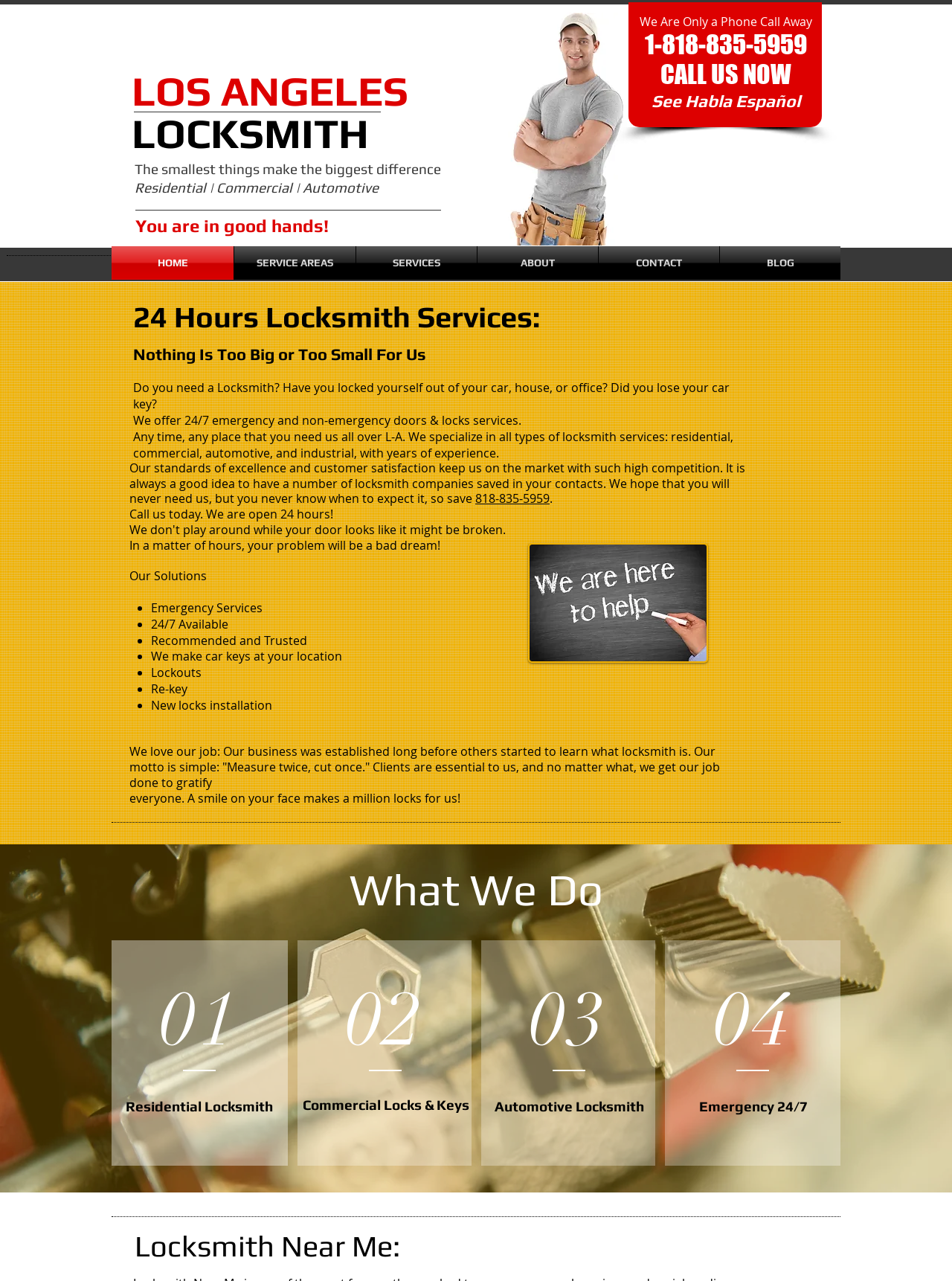Indicate the bounding box coordinates of the clickable region to achieve the following instruction: "Click on the 'LOS ANGELES' link."

[0.138, 0.052, 0.429, 0.089]